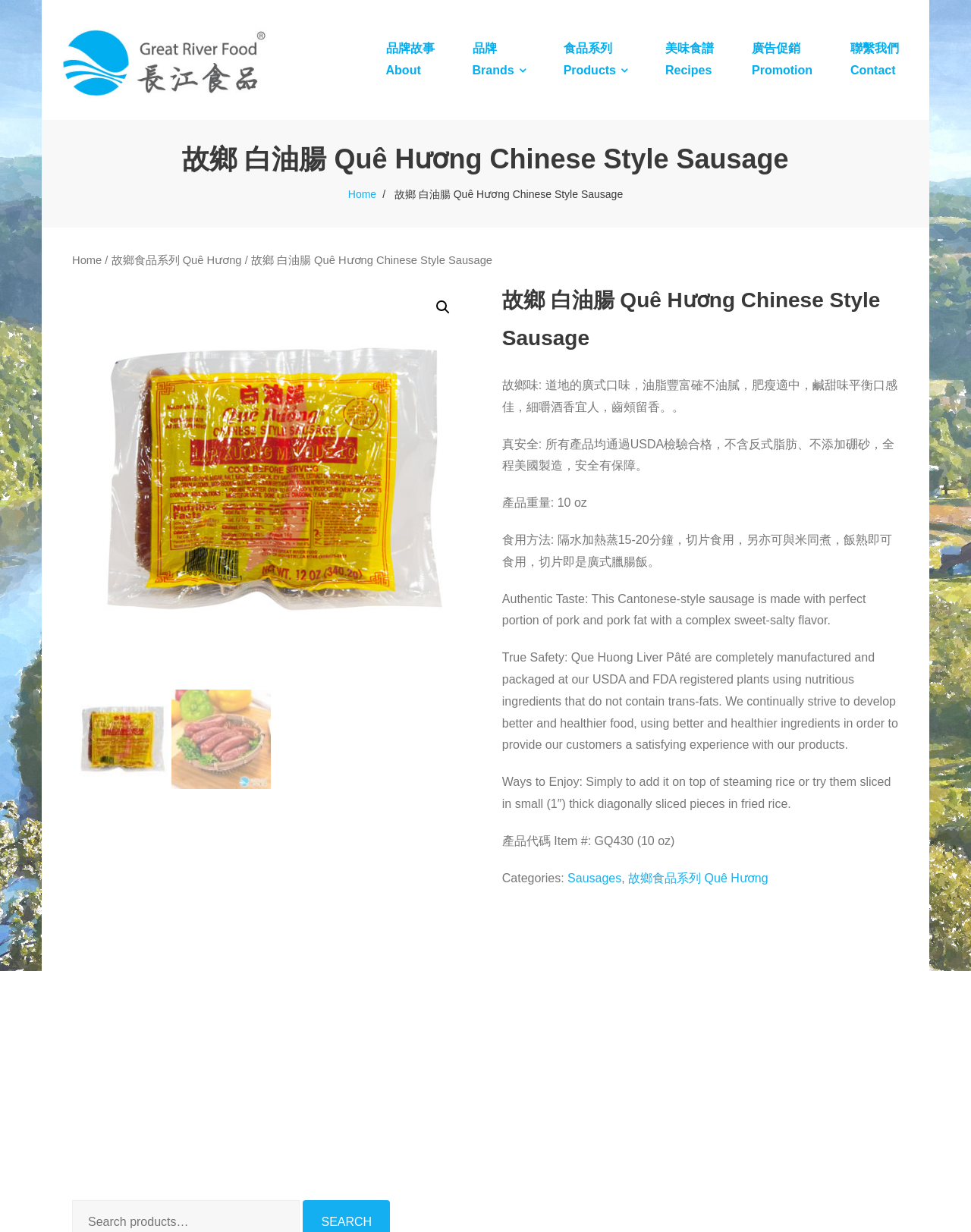What is the flavor profile of the product?
Please provide a full and detailed response to the question.

The flavor profile of the product can be found in the product description section, where it says 'Authentic Taste：This Cantonese-style sausage is made with perfect portion of pork and pork fat with a complex sweet-salty flavor.'. This indicates that the flavor profile of the product is sweet-salty.